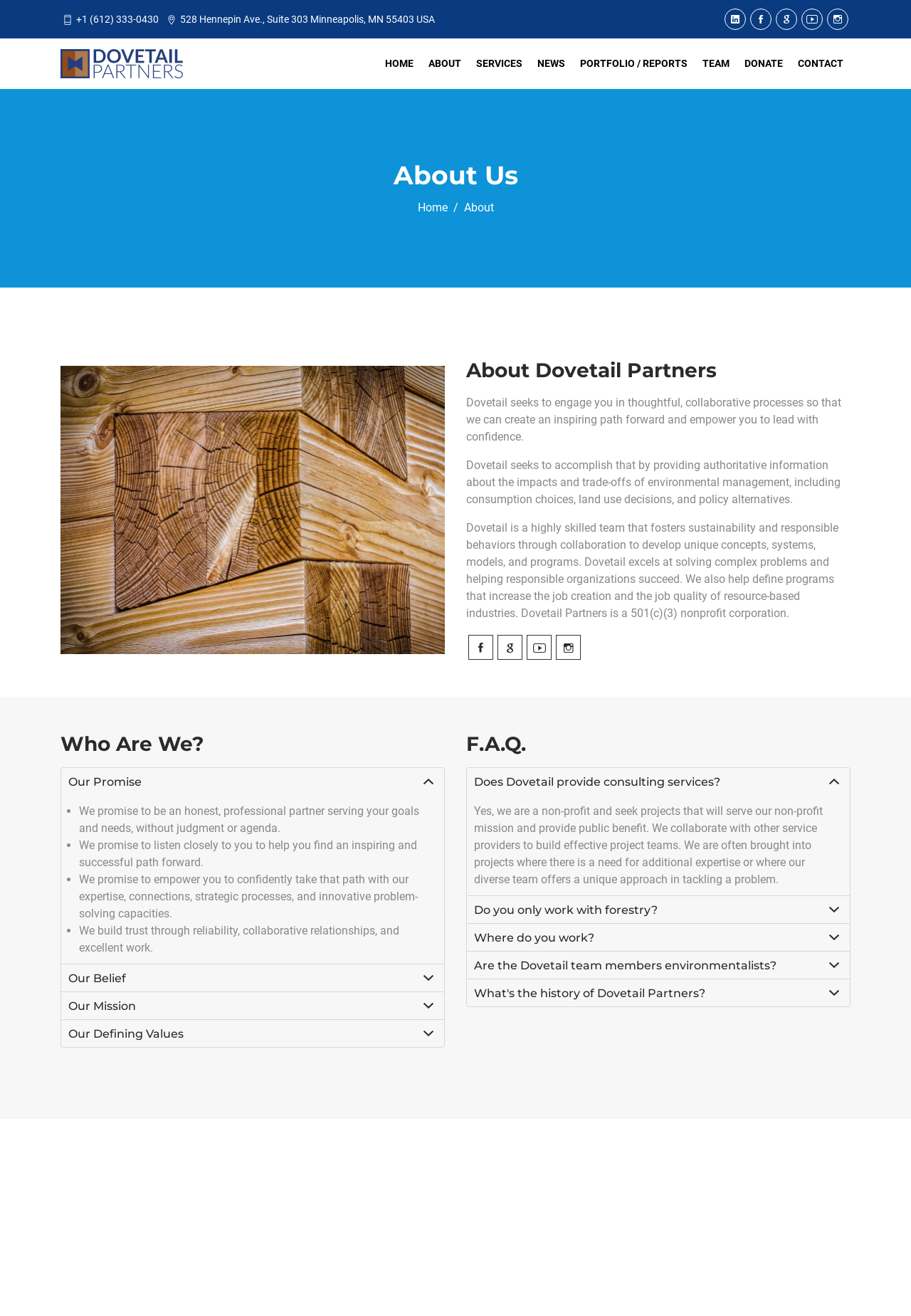Please find the bounding box coordinates of the clickable region needed to complete the following instruction: "Check 'BLOGROLL'". The bounding box coordinates must consist of four float numbers between 0 and 1, i.e., [left, top, right, bottom].

None